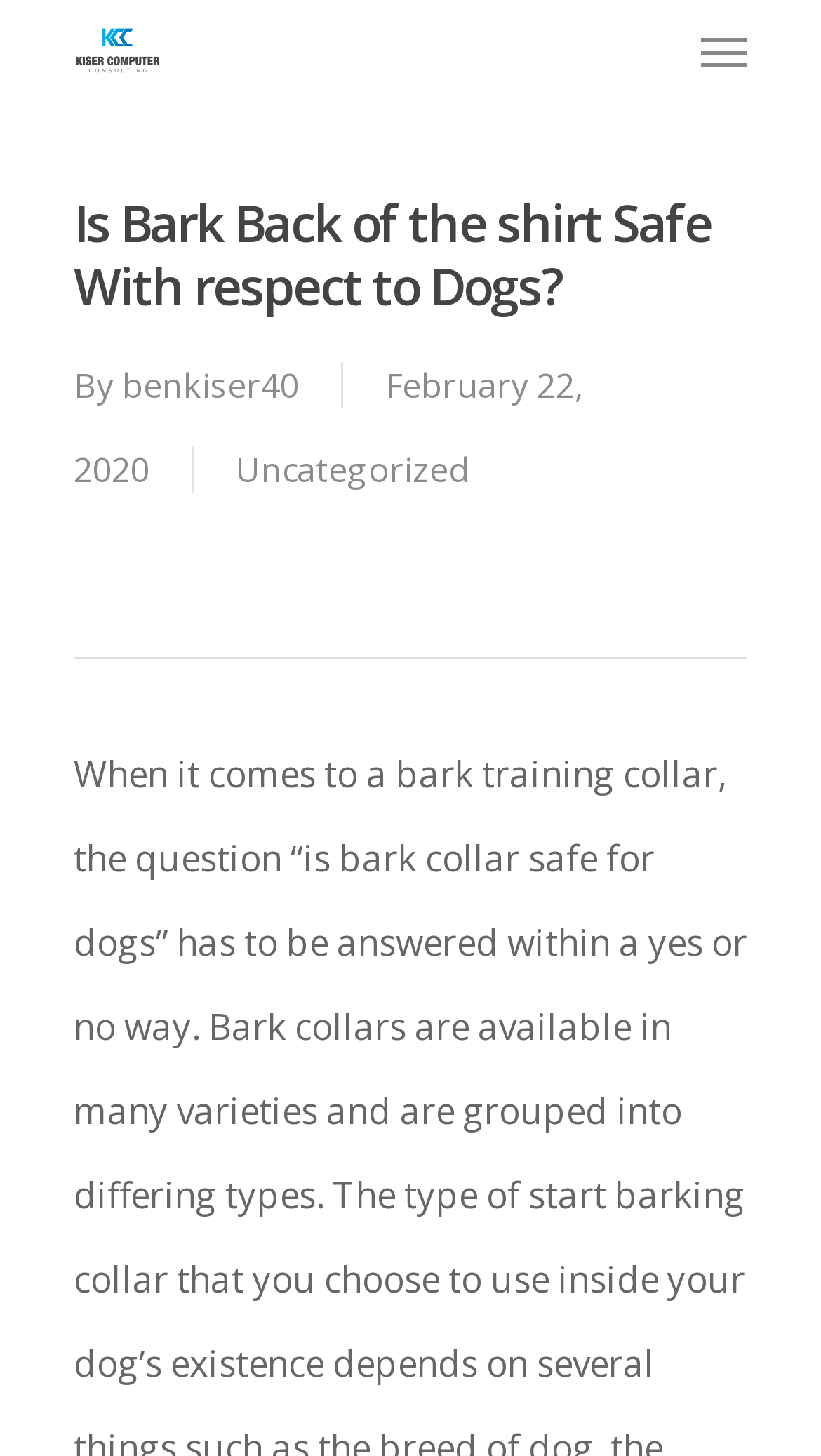Using the element description Uncategorized, predict the bounding box coordinates for the UI element. Provide the coordinates in (top-left x, top-left y, bottom-right x, bottom-right y) format with values ranging from 0 to 1.

[0.287, 0.307, 0.569, 0.338]